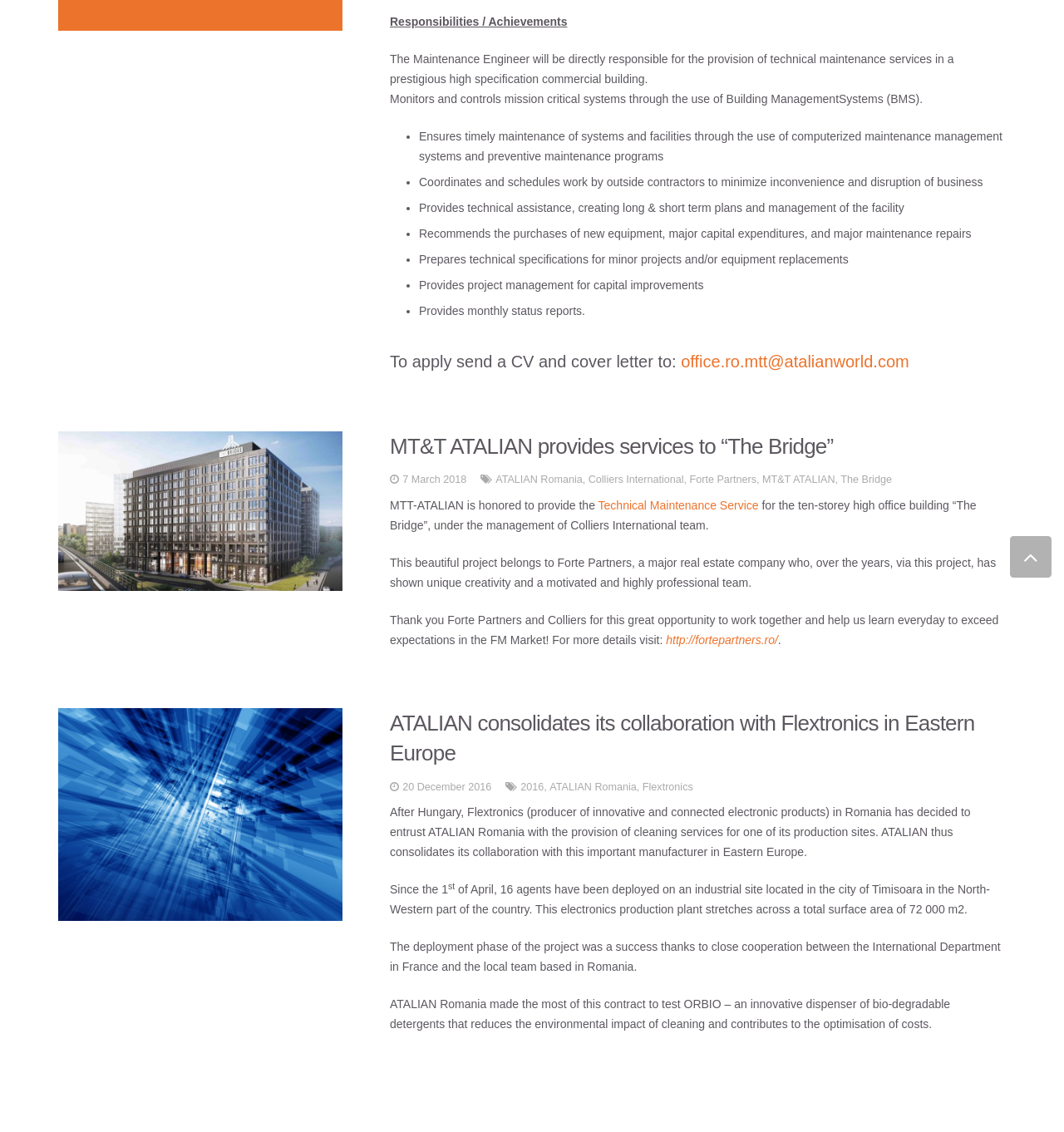Given the element description: "office.ro.mtt@atalianworld.com", predict the bounding box coordinates of the UI element it refers to, using four float numbers between 0 and 1, i.e., [left, top, right, bottom].

[0.64, 0.311, 0.854, 0.327]